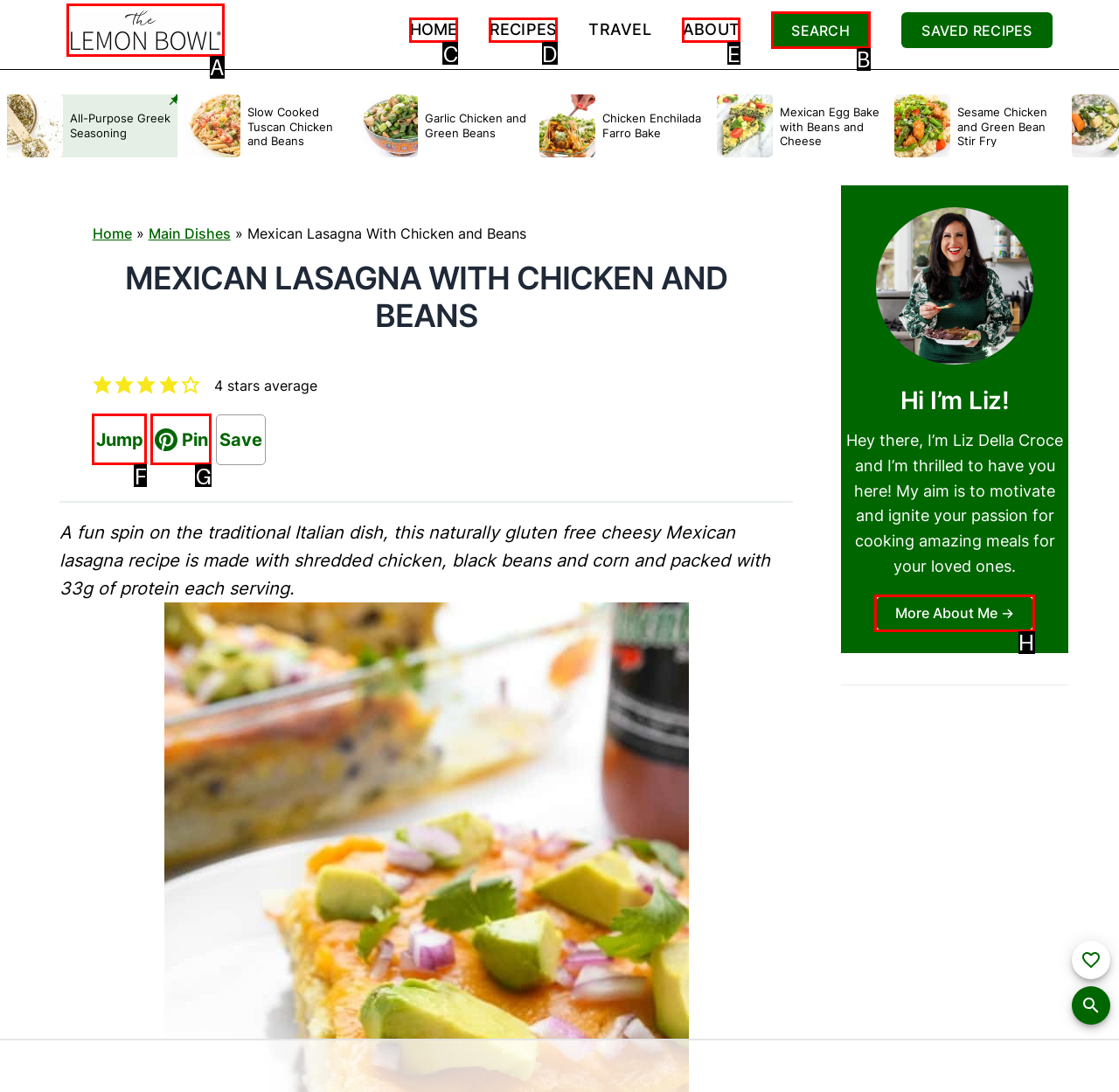Select the option that matches the description: More About Me ->. Answer with the letter of the correct option directly.

H